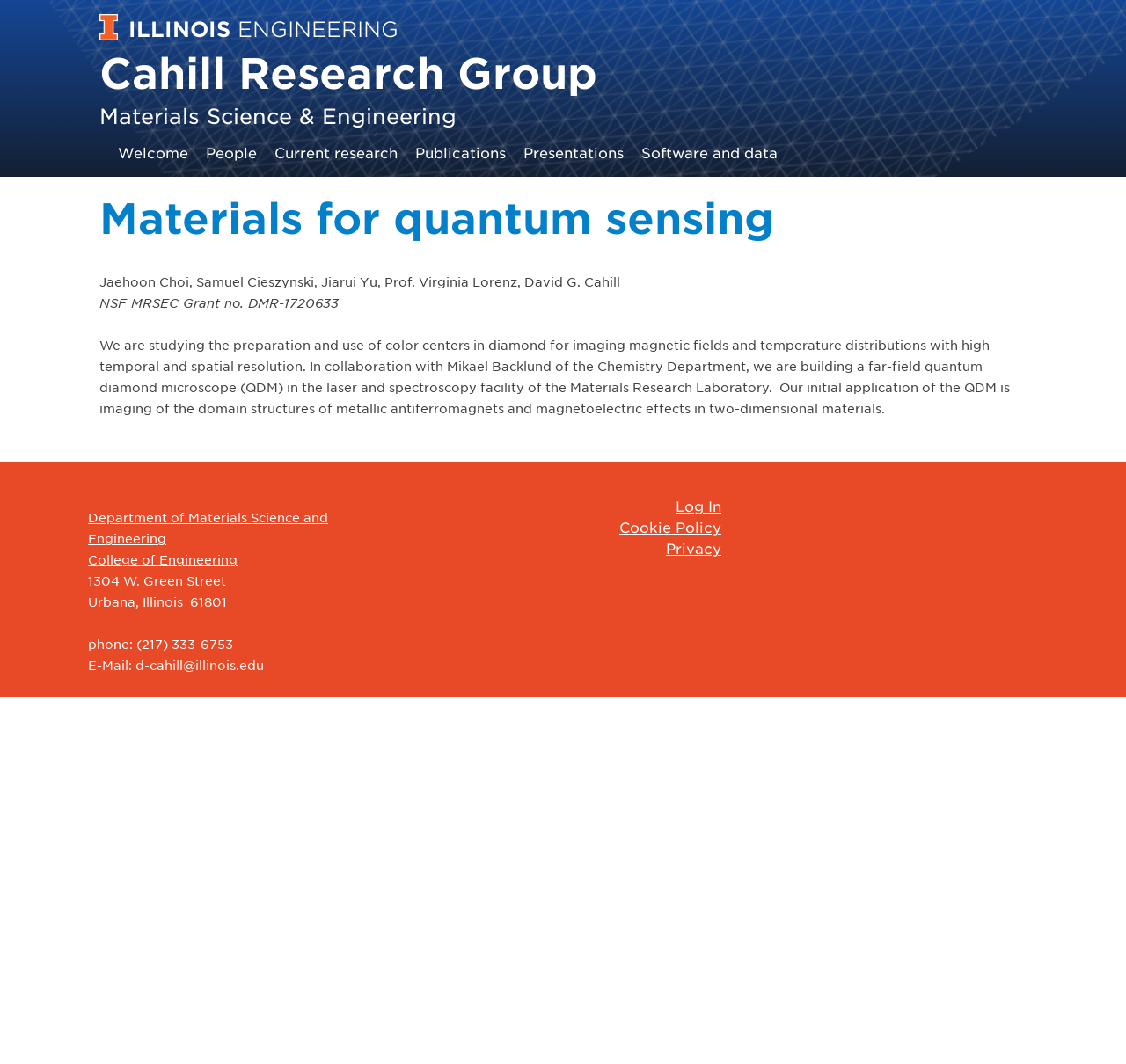What is the research focus of the group?
Based on the image, answer the question in a detailed manner.

I found the answer by looking at the heading element with the text 'Materials for quantum sensing' which is a child of the article element.